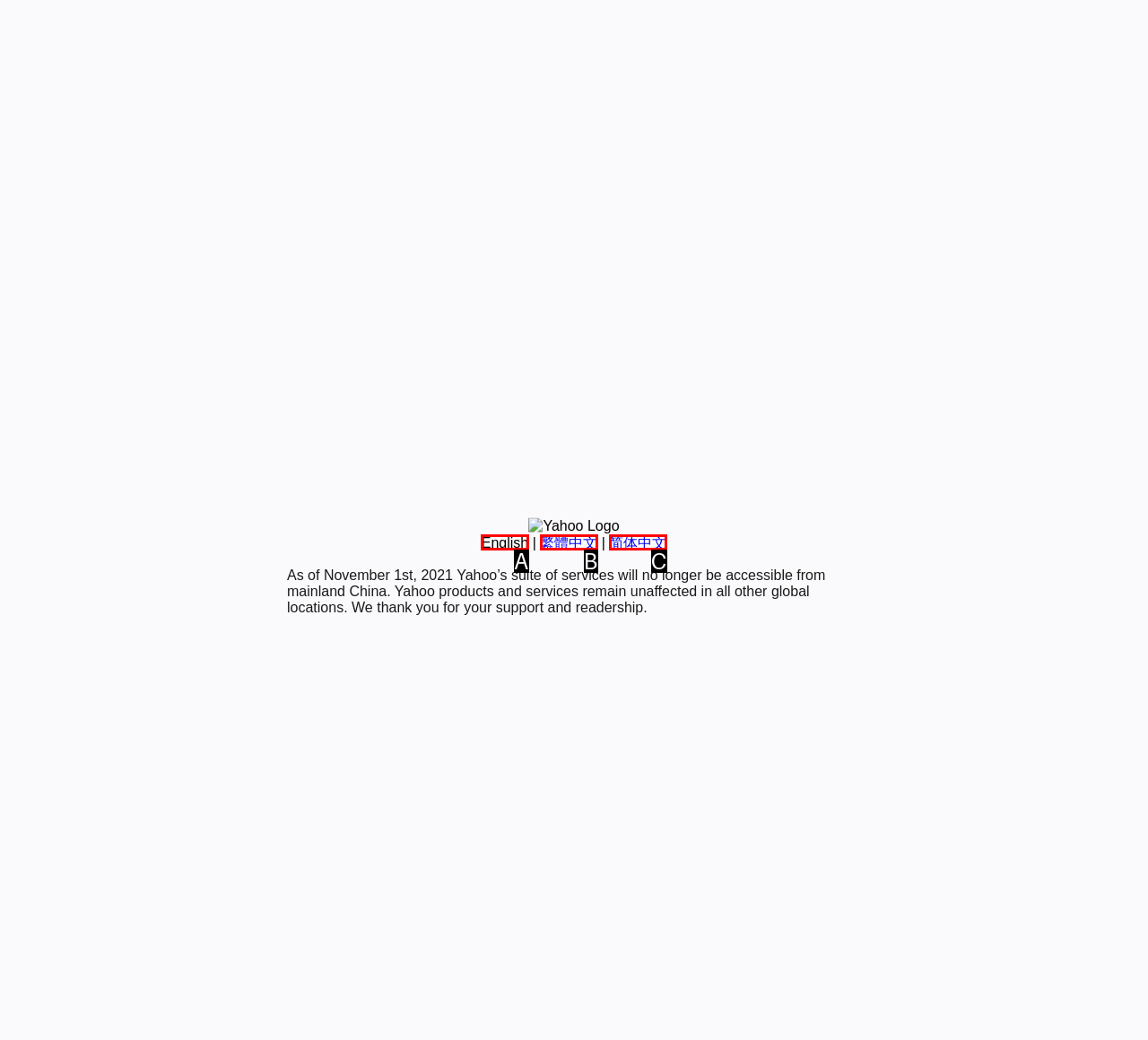Find the option that matches this description: 繁體中文
Provide the matching option's letter directly.

B